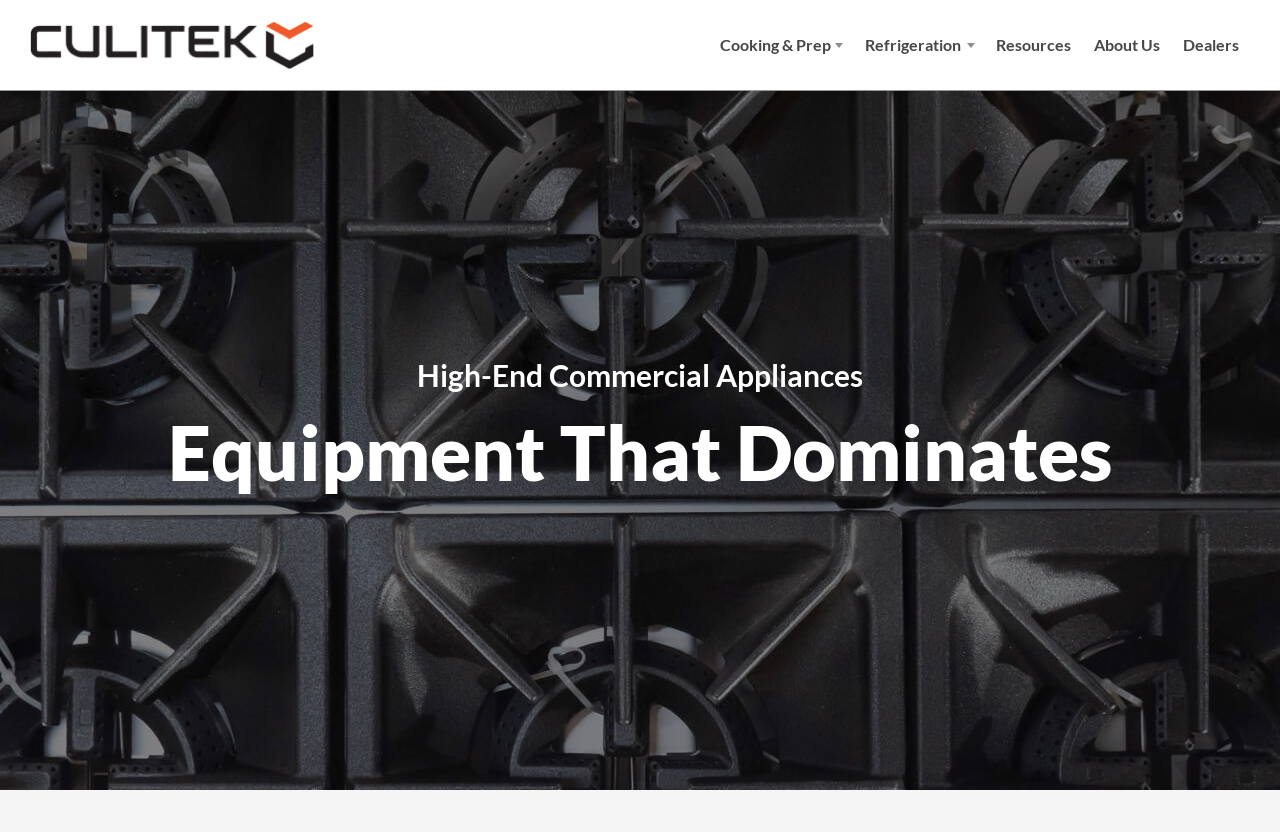Show the bounding box coordinates for the HTML element described as: "DATA PROCESSING AND INTERPRETATION".

None